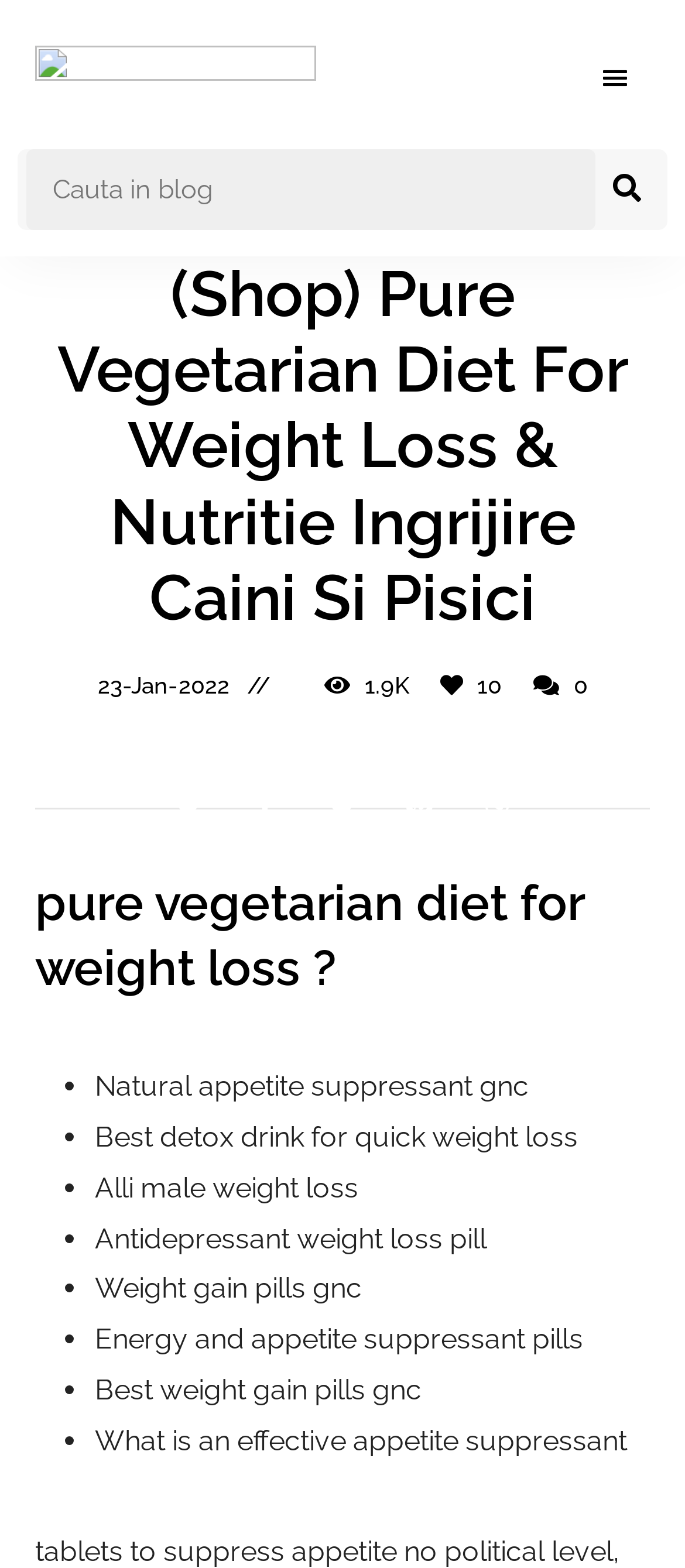Provide the bounding box coordinates in the format (top-left x, top-left y, bottom-right x, bottom-right y). All values are floating point numbers between 0 and 1. Determine the bounding box coordinate of the UI element described as: Like 10

[0.223, 0.491, 0.326, 0.536]